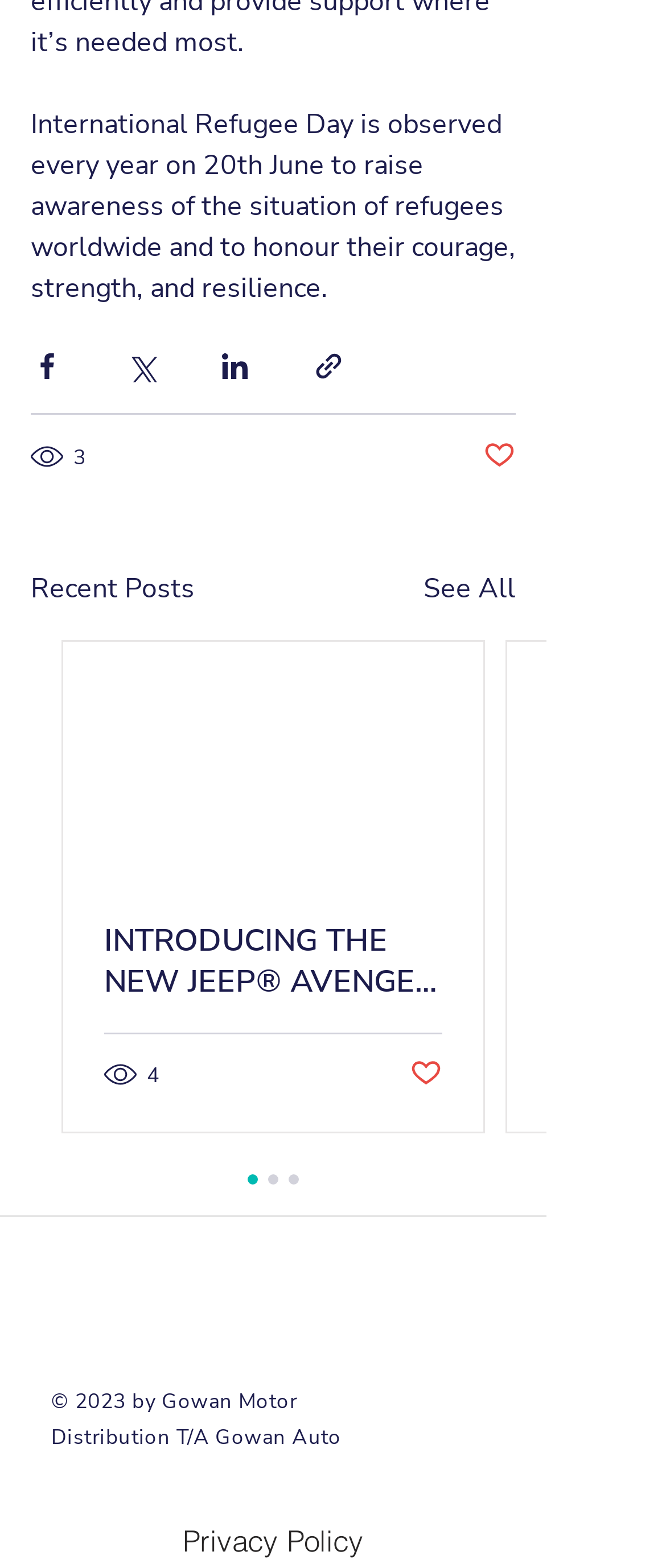Locate the bounding box coordinates of the region to be clicked to comply with the following instruction: "Share via Facebook". The coordinates must be four float numbers between 0 and 1, in the form [left, top, right, bottom].

[0.046, 0.223, 0.095, 0.244]